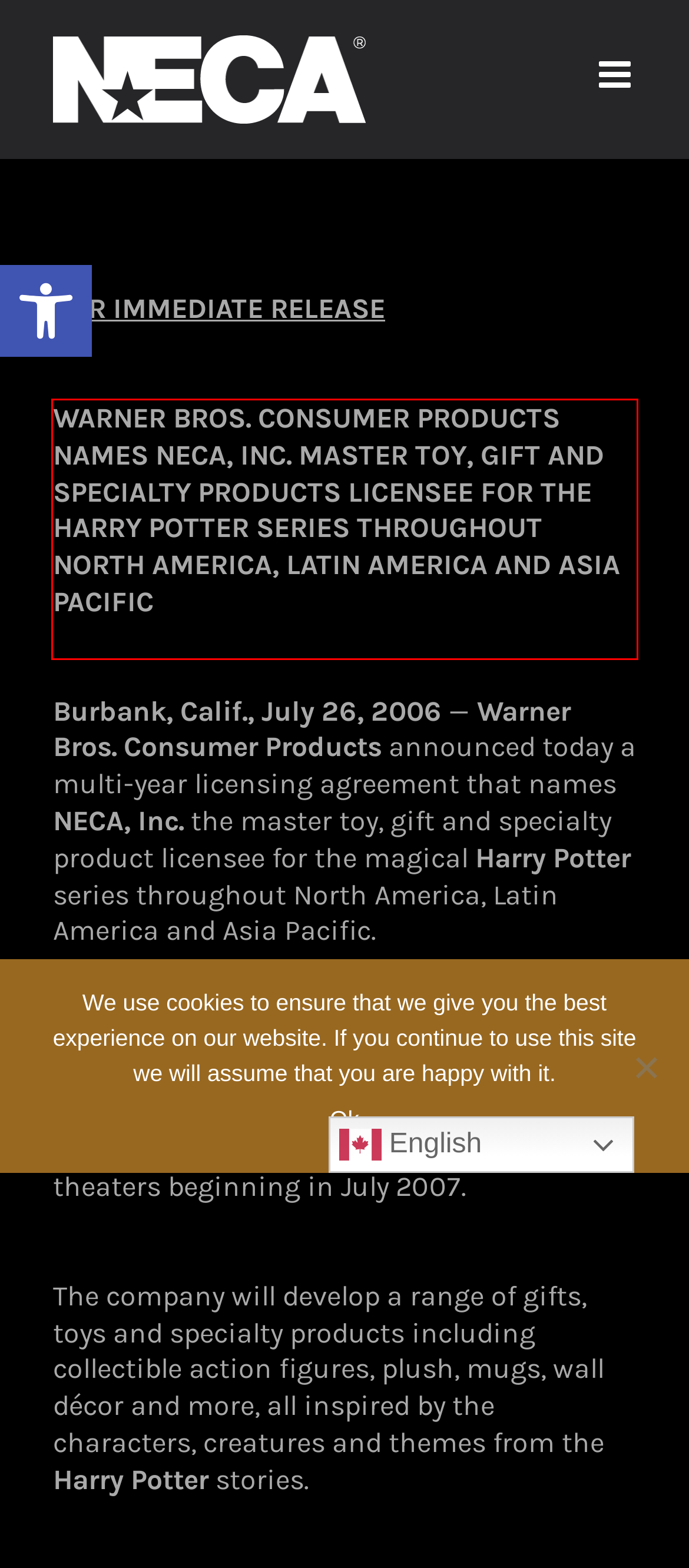You are provided with a screenshot of a webpage containing a red bounding box. Please extract the text enclosed by this red bounding box.

WARNER BROS. CONSUMER PRODUCTS NAMES NECA, INC. MASTER TOY, GIFT AND SPECIALTY PRODUCTS LICENSEE FOR THE HARRY POTTER SERIES THROUGHOUT NORTH AMERICA, LATIN AMERICA AND ASIA PACIFIC